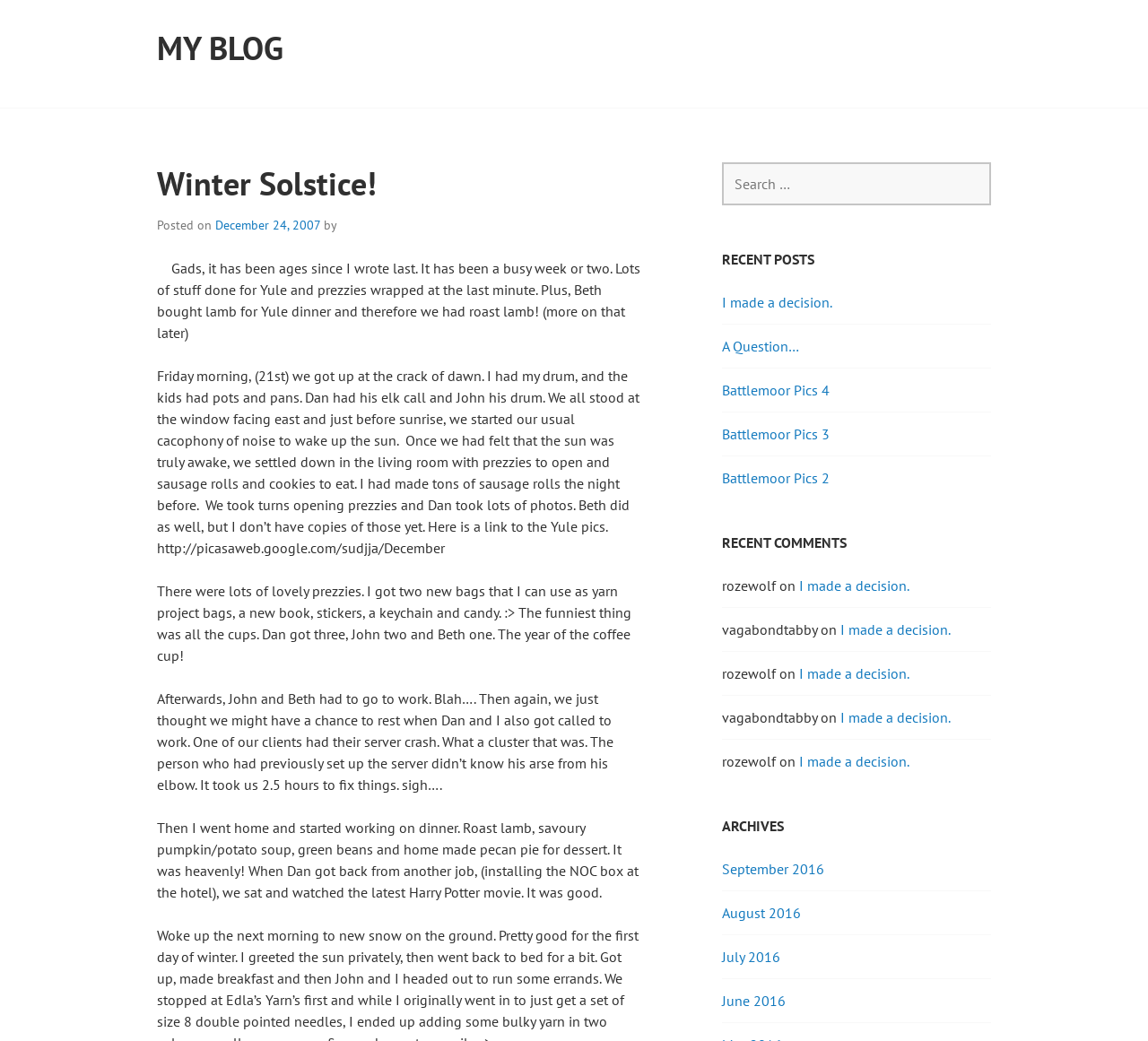What is the name of the movie the author watched?
Provide an in-depth and detailed answer to the question.

The author mentions that after dinner, they sat and watched the latest Harry Potter movie with Dan.